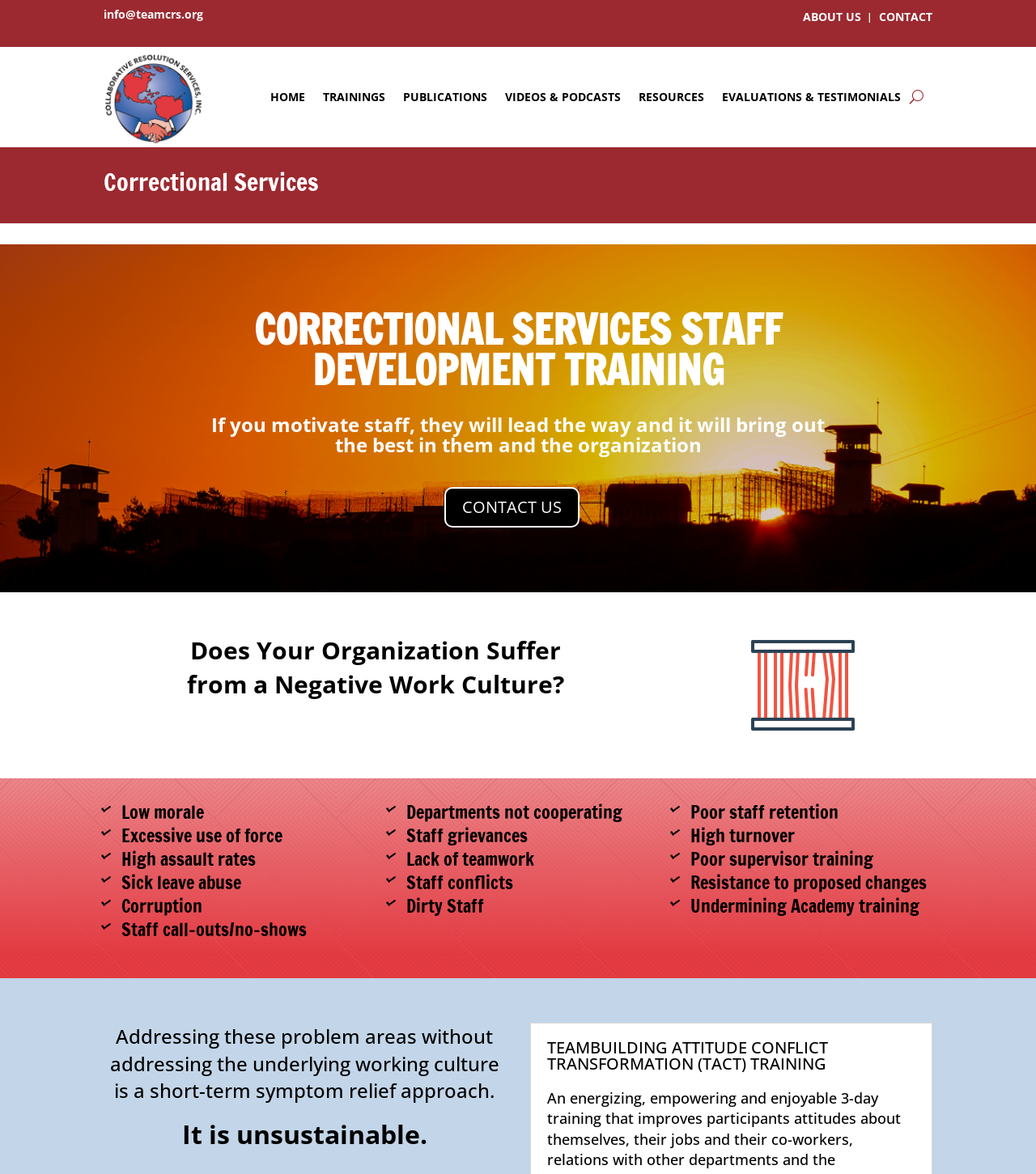Extract the bounding box coordinates of the UI element described by: "Resources". The coordinates should include four float numbers ranging from 0 to 1, e.g., [left, top, right, bottom].

[0.616, 0.04, 0.68, 0.125]